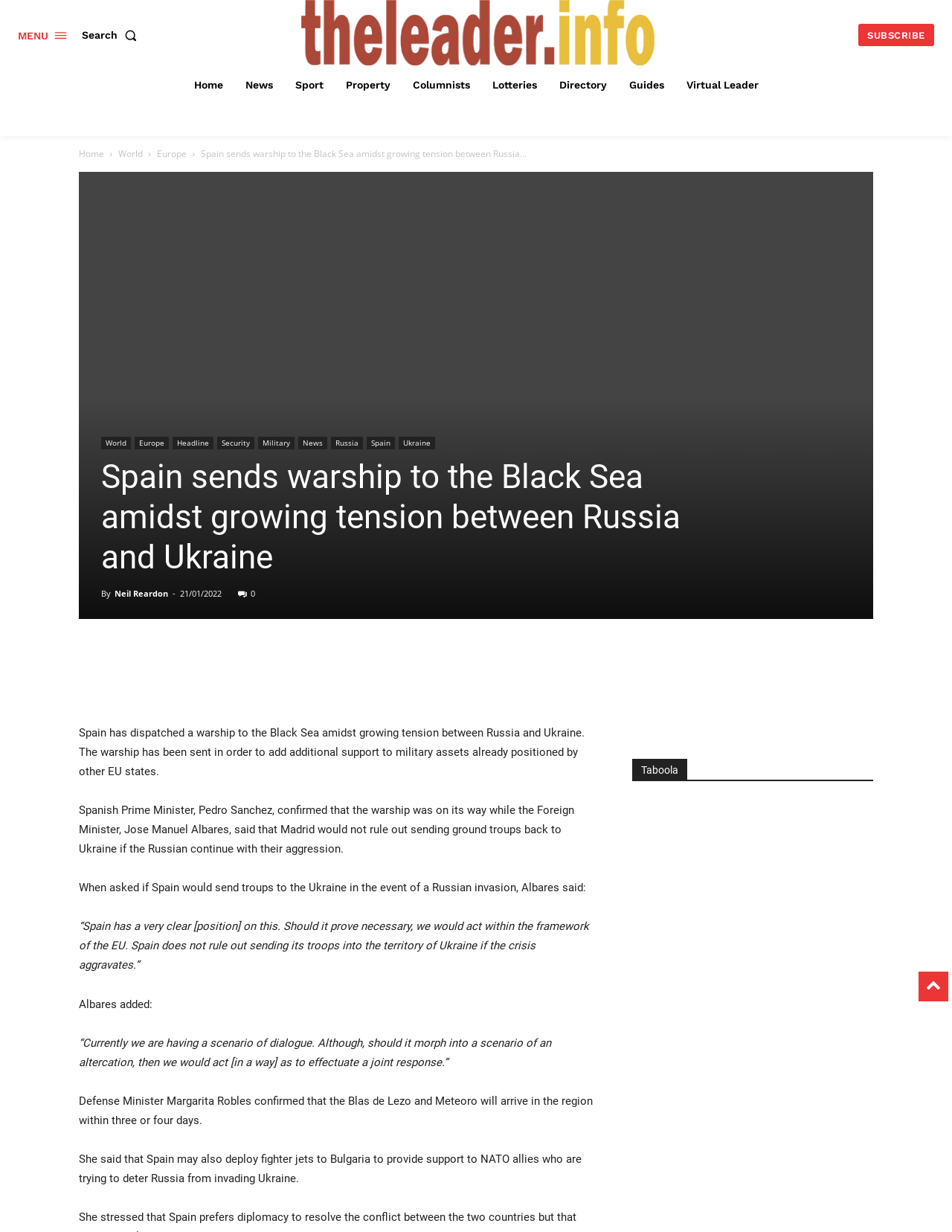Determine the bounding box coordinates for the area that needs to be clicked to fulfill this task: "Search using the 'Search' button". The coordinates must be given as four float numbers between 0 and 1, i.e., [left, top, right, bottom].

[0.086, 0.016, 0.15, 0.041]